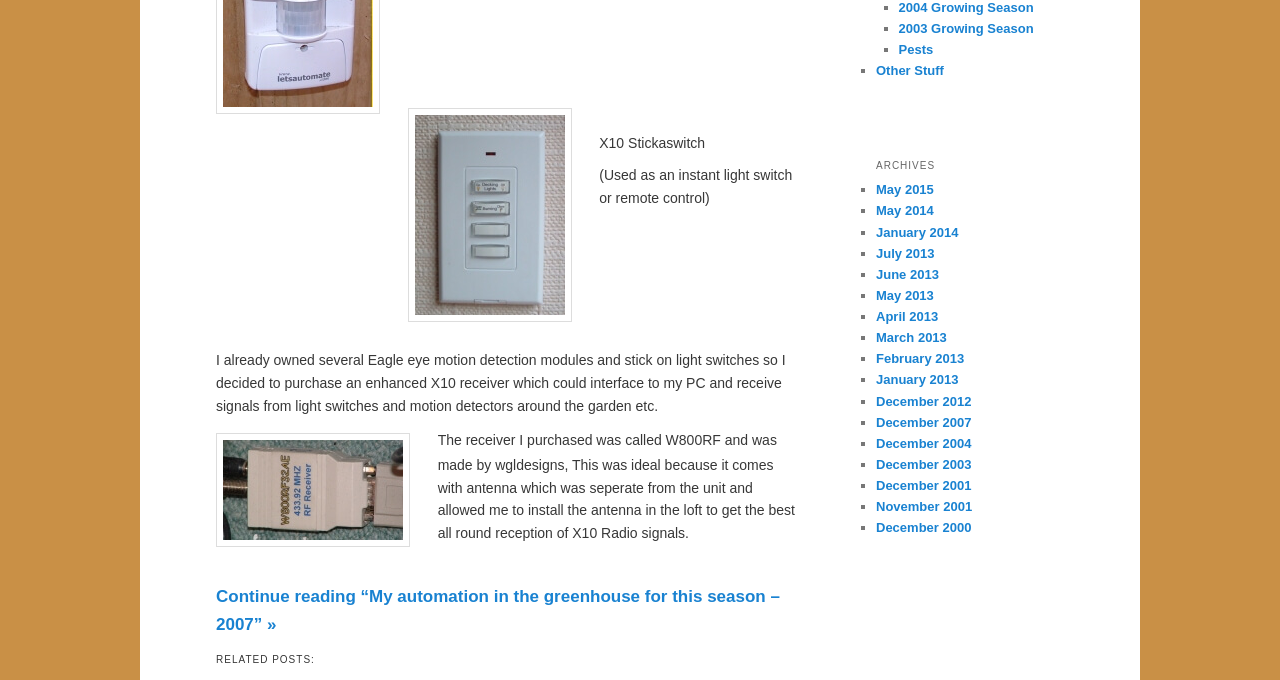How many related posts are listed?
Using the details shown in the screenshot, provide a comprehensive answer to the question.

There is only one related post listed, which is 'My automation in the greenhouse for this season – 2007'.